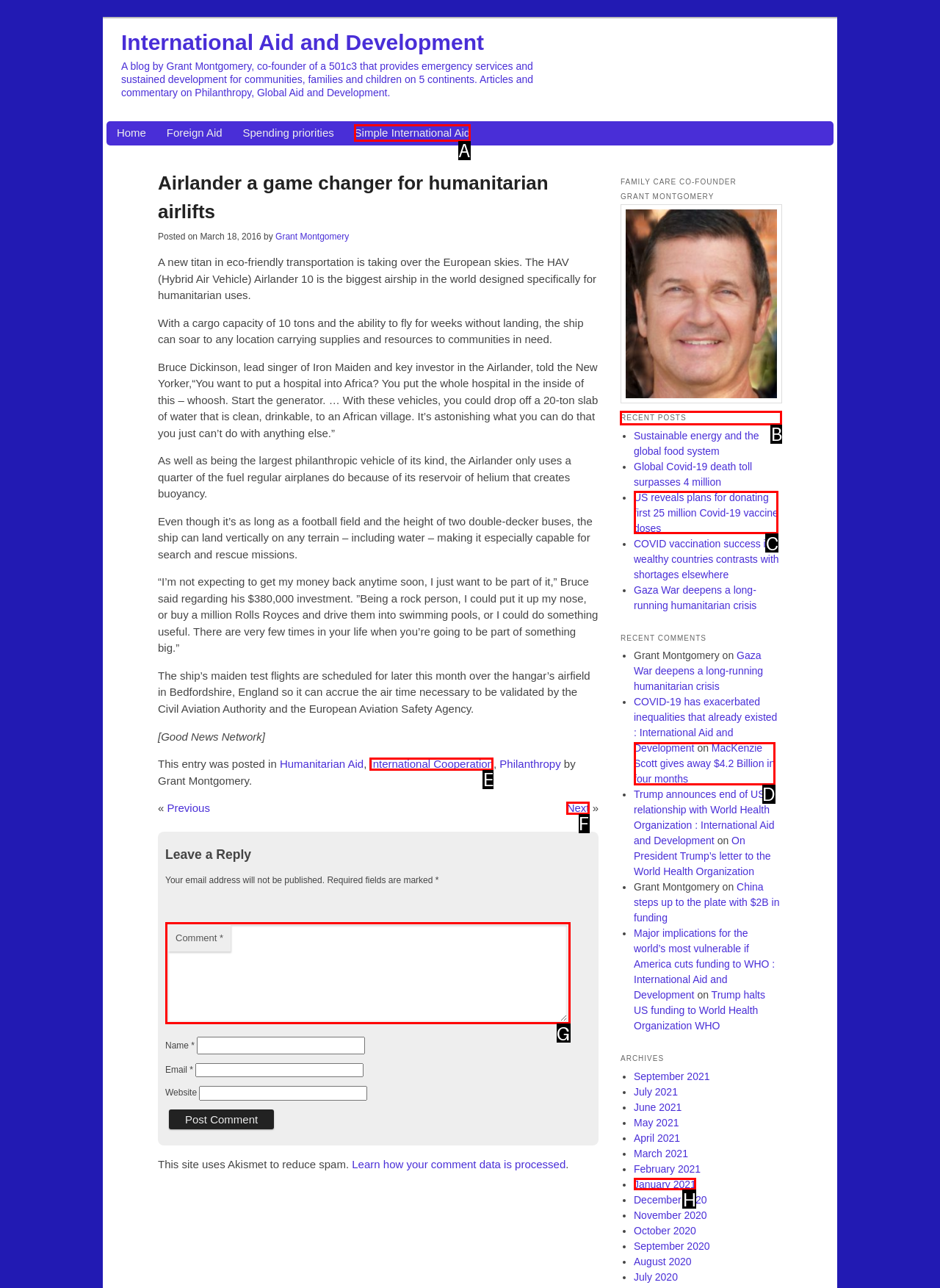Identify the HTML element to click to fulfill this task: View the 'Recent Posts'
Answer with the letter from the given choices.

B